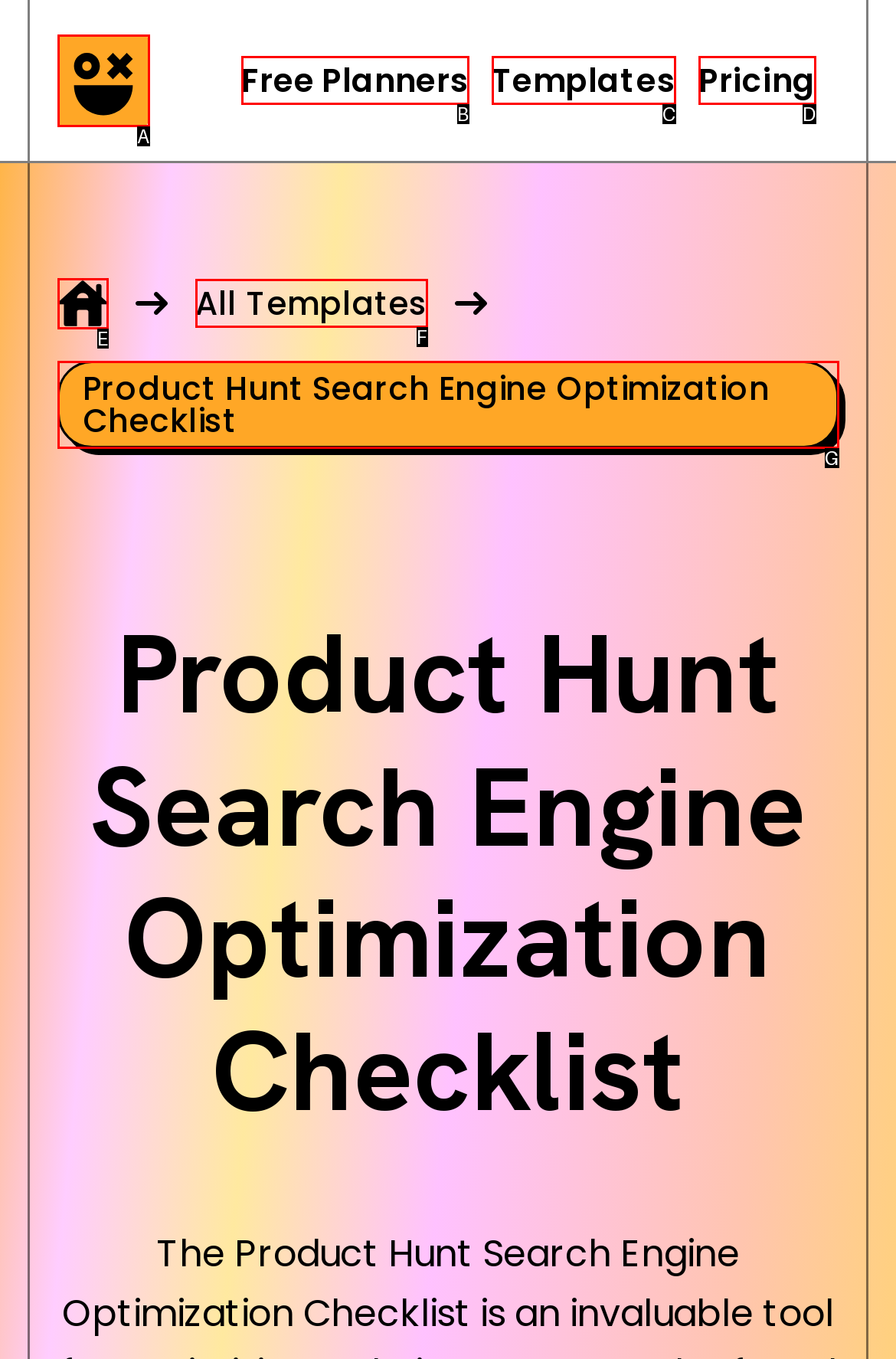Determine which HTML element corresponds to the description: Free Planners. Provide the letter of the correct option.

B